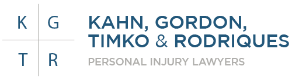Using the information in the image, give a detailed answer to the following question: What is the firm's area of legal expertise?

The phrase 'PERSONAL INJURY LAWYERS' is presented in a lighter, grey text below the firm's name, which clearly indicates the firm's specific area of legal expertise.